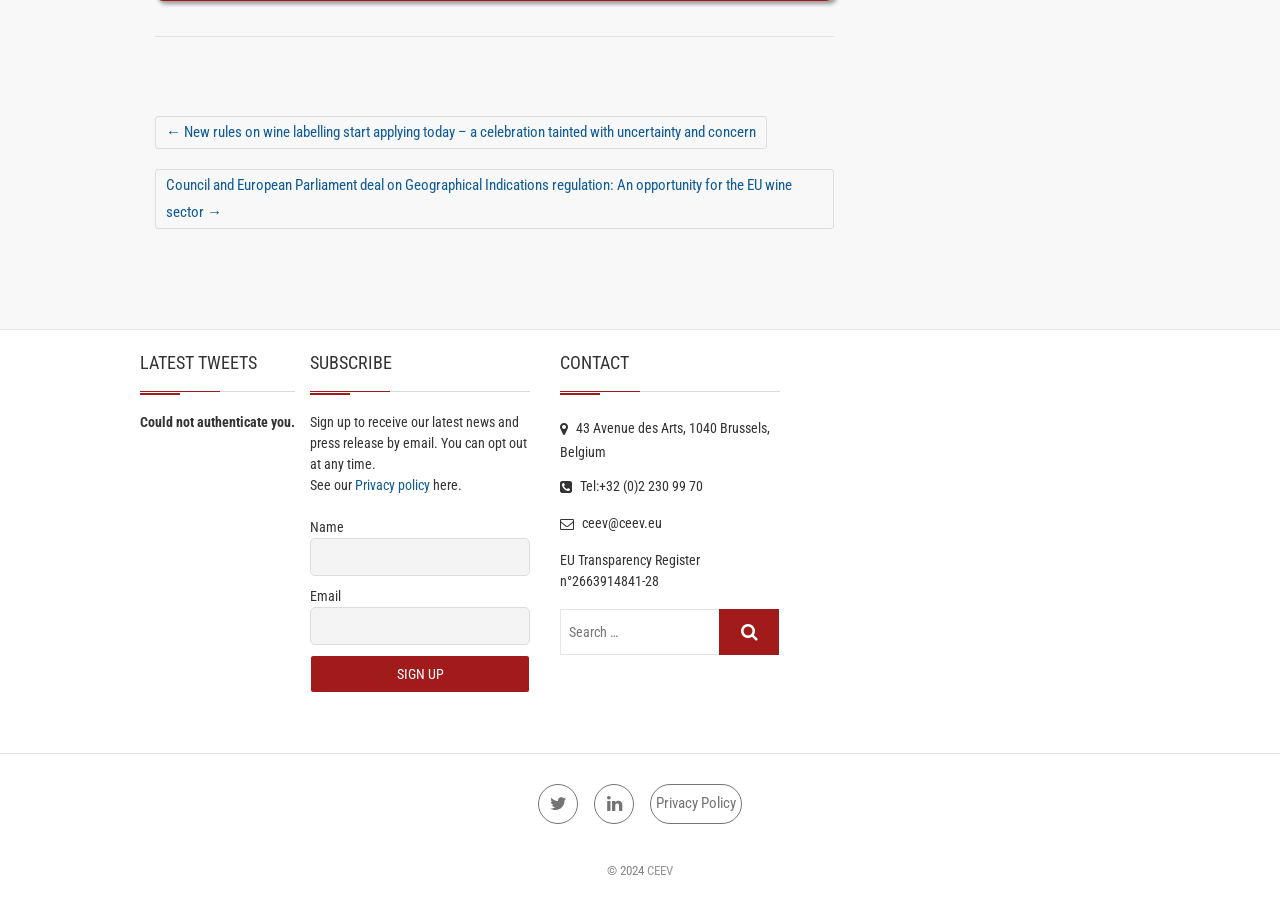Provide your answer in one word or a succinct phrase for the question: 
What is the address of the organization?

43 Avenue des Arts, 1040 Brussels, Belgium